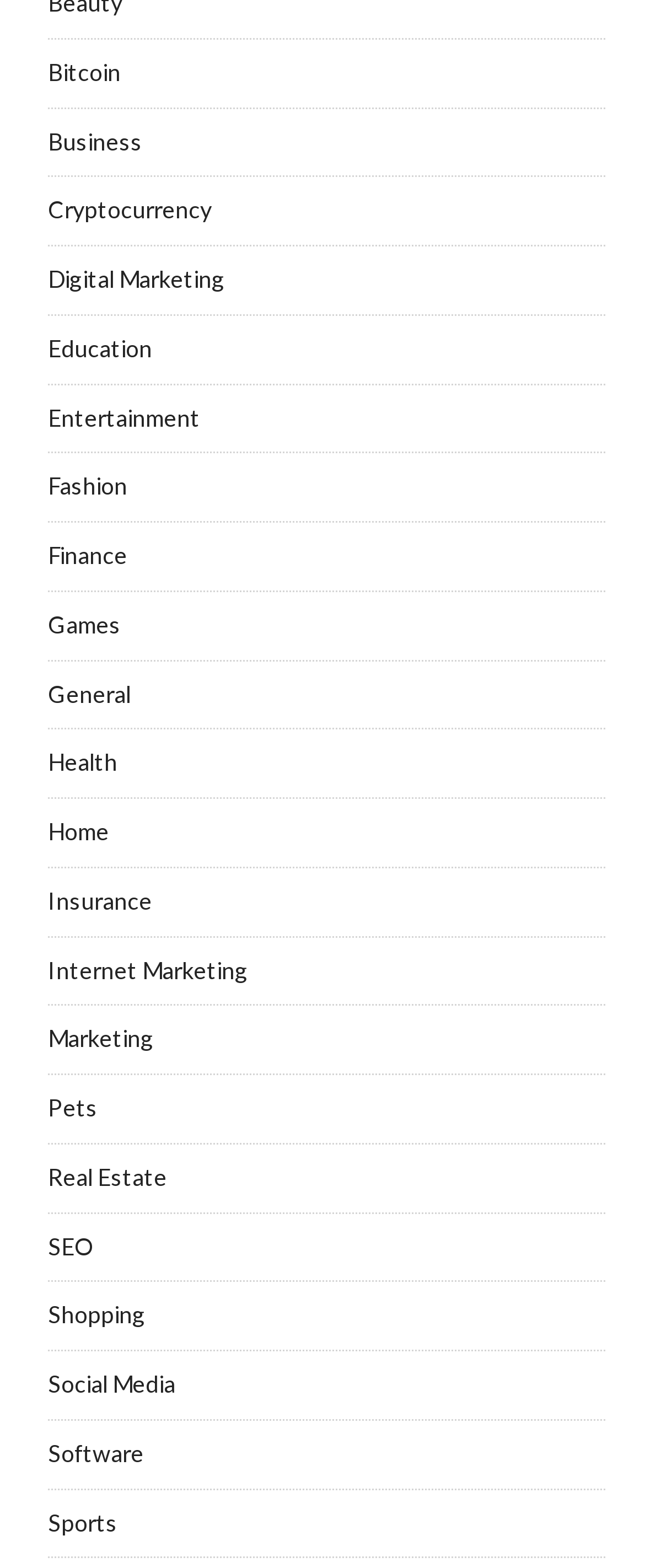Find and provide the bounding box coordinates for the UI element described here: "Social Media". The coordinates should be given as four float numbers between 0 and 1: [left, top, right, bottom].

[0.074, 0.874, 0.272, 0.891]